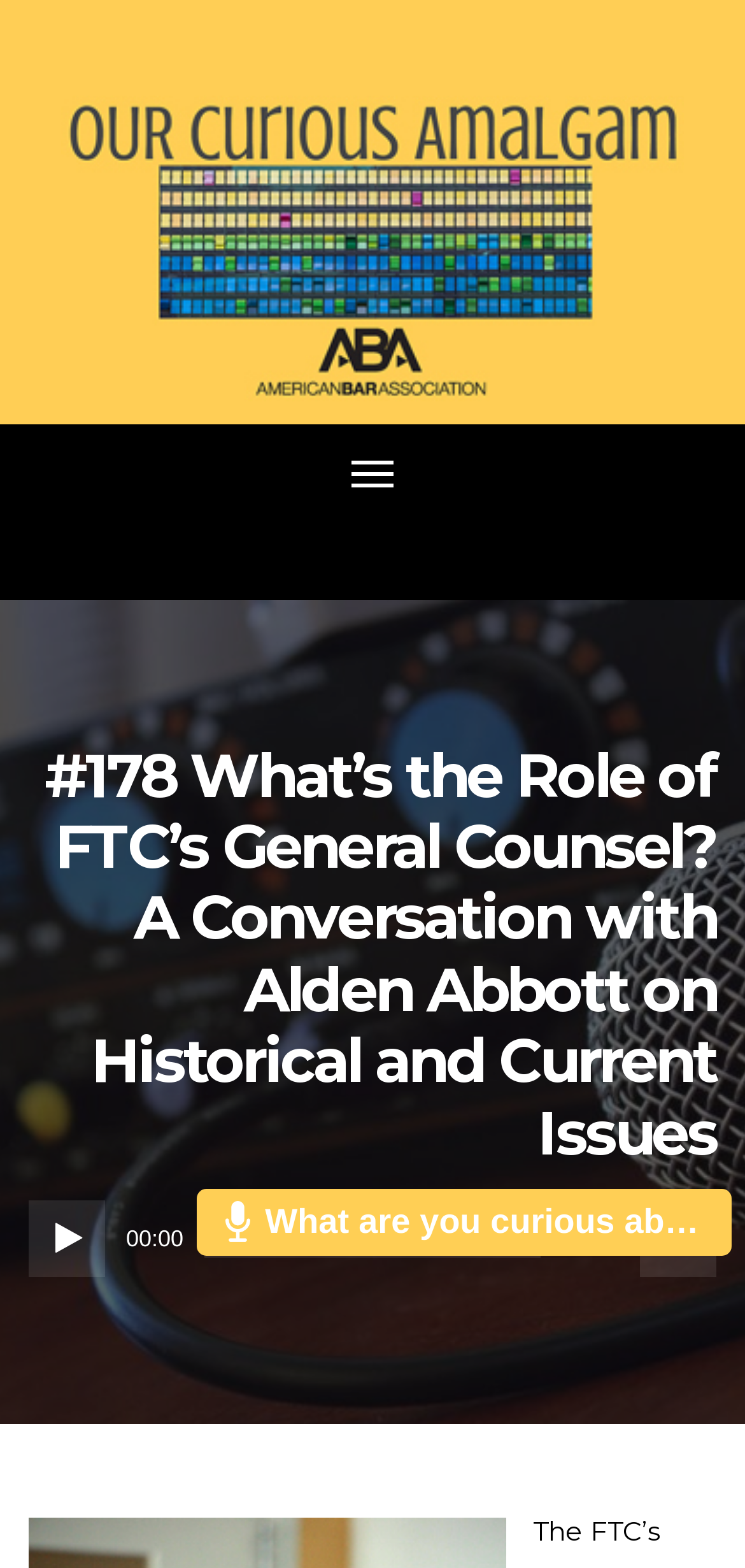Calculate the bounding box coordinates for the UI element based on the following description: "Download Episode ()". Ensure the coordinates are four float numbers between 0 and 1, i.e., [left, top, right, bottom].

[0.859, 0.765, 0.962, 0.814]